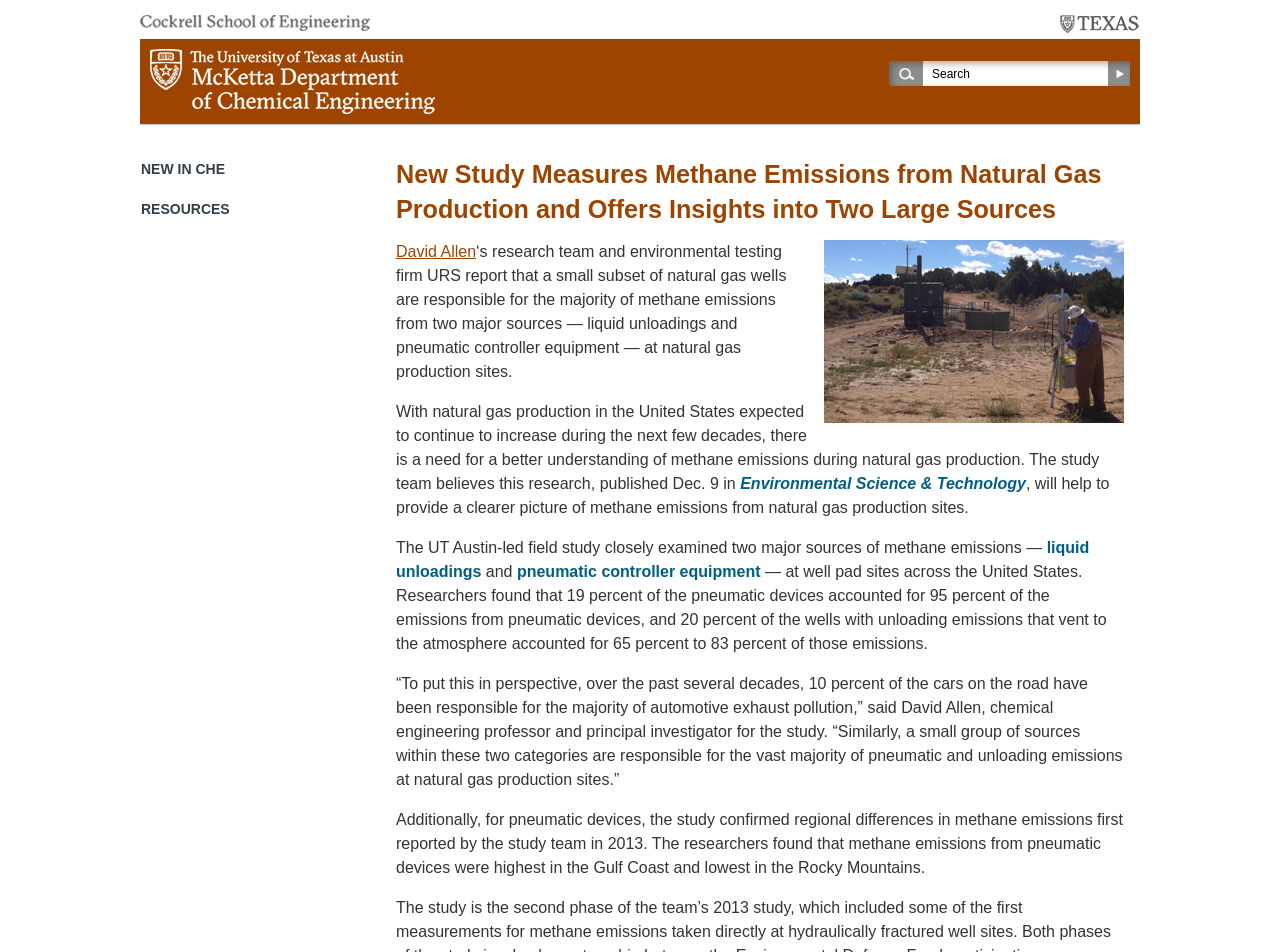Please determine the primary heading and provide its text.

New Study Measures Methane Emissions from Natural Gas Production and Offers Insights into Two Large Sources